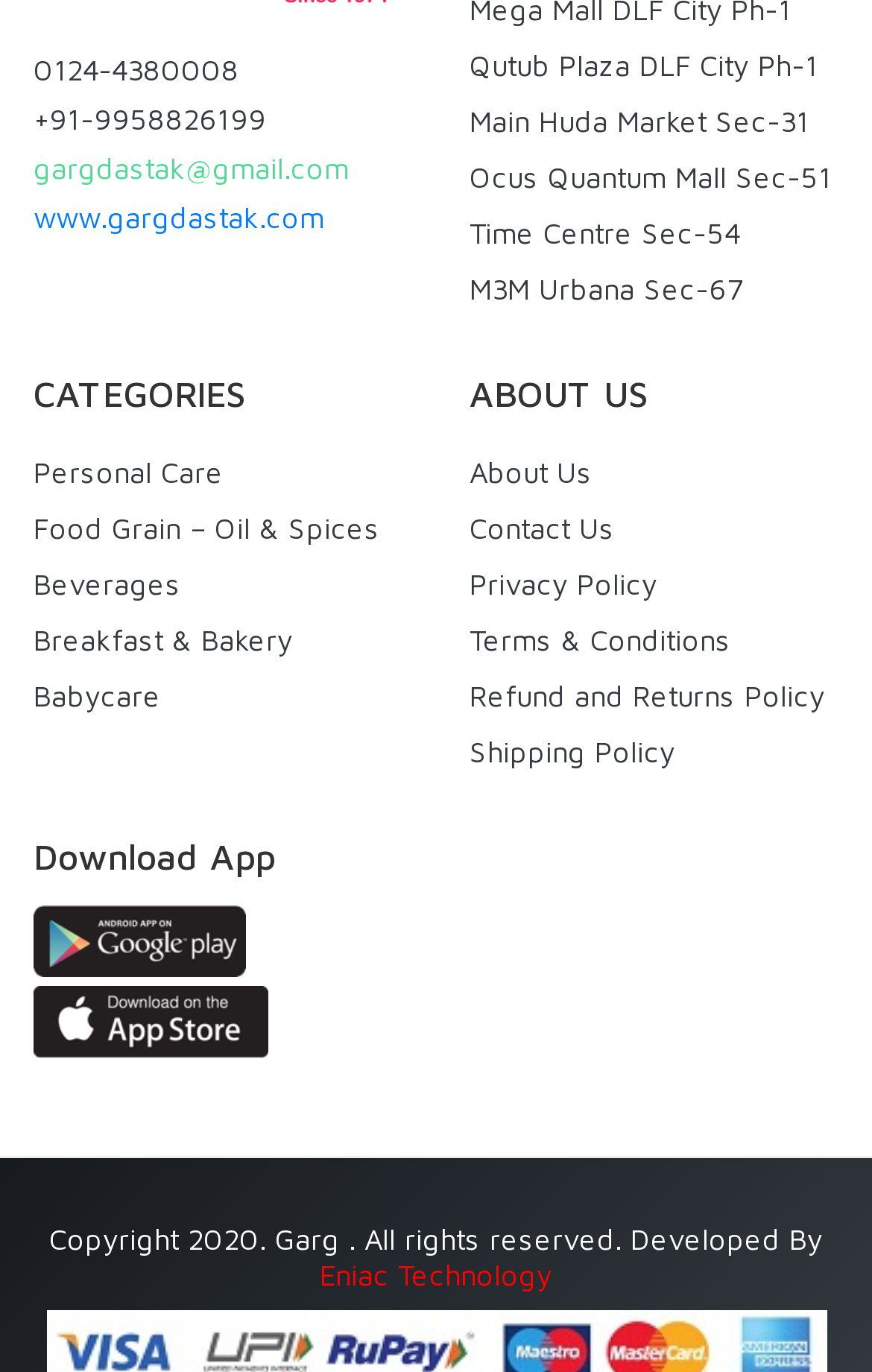What are the categories available?
Refer to the image and offer an in-depth and detailed answer to the question.

The categories available are listed under the 'CATEGORIES' heading, which includes Personal Care, Food Grain – Oil & Spices, Beverages, Breakfast & Bakery, and Babycare.